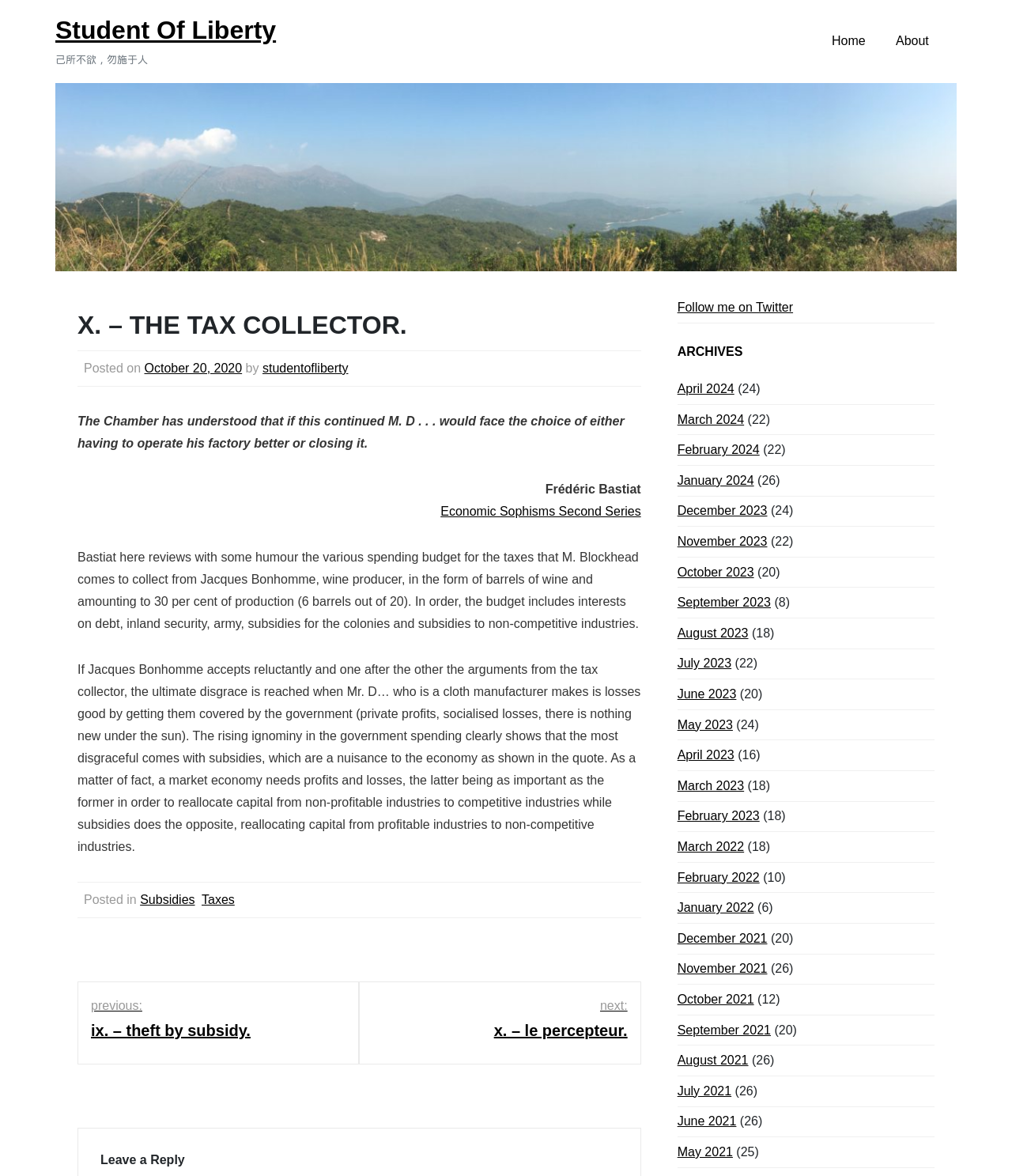Bounding box coordinates are specified in the format (top-left x, top-left y, bottom-right x, bottom-right y). All values are floating point numbers bounded between 0 and 1. Please provide the bounding box coordinate of the region this sentence describes: November 2021

[0.669, 0.818, 0.758, 0.829]